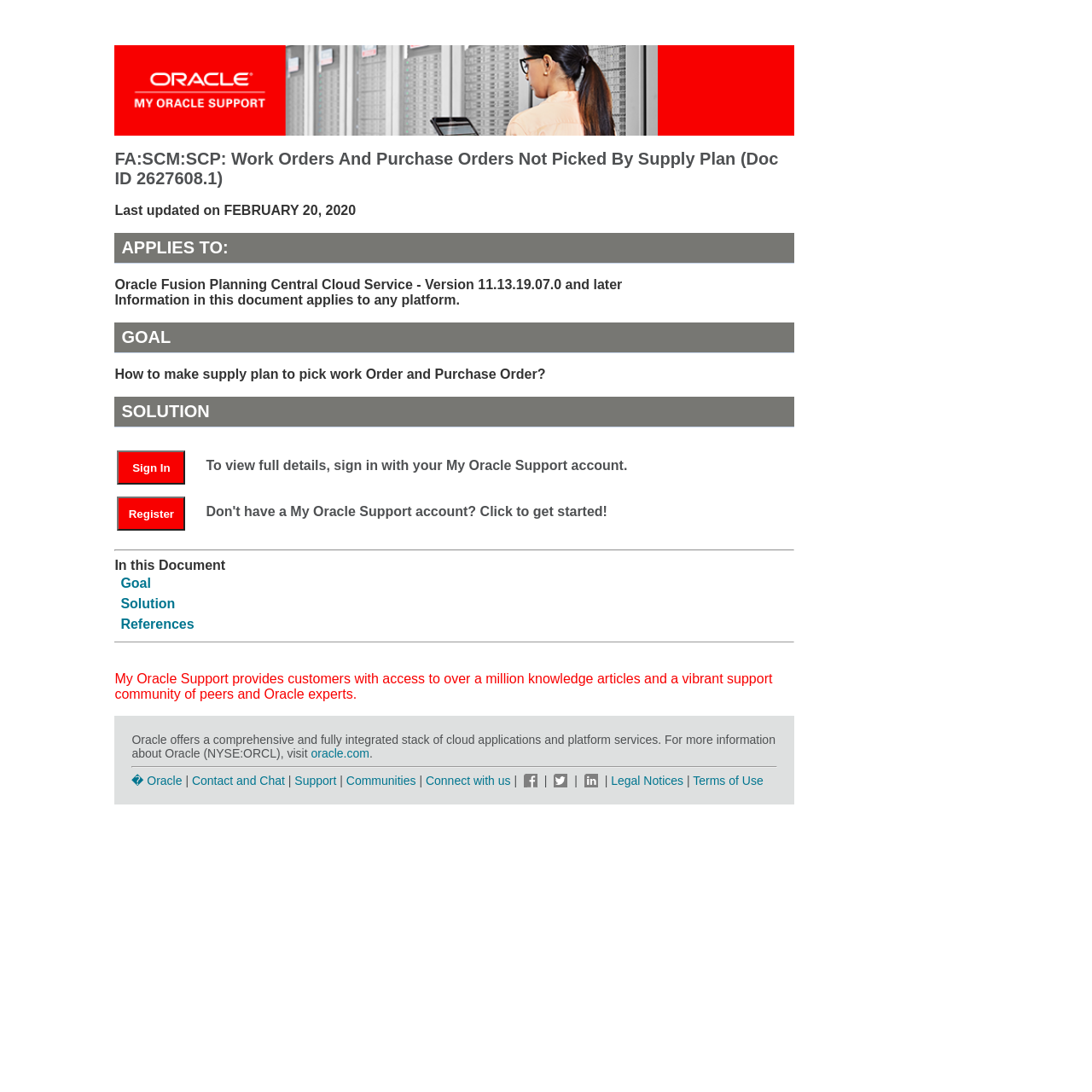What is the purpose of My Oracle Support?
Answer the question with a single word or phrase derived from the image.

Access to knowledge articles and support community